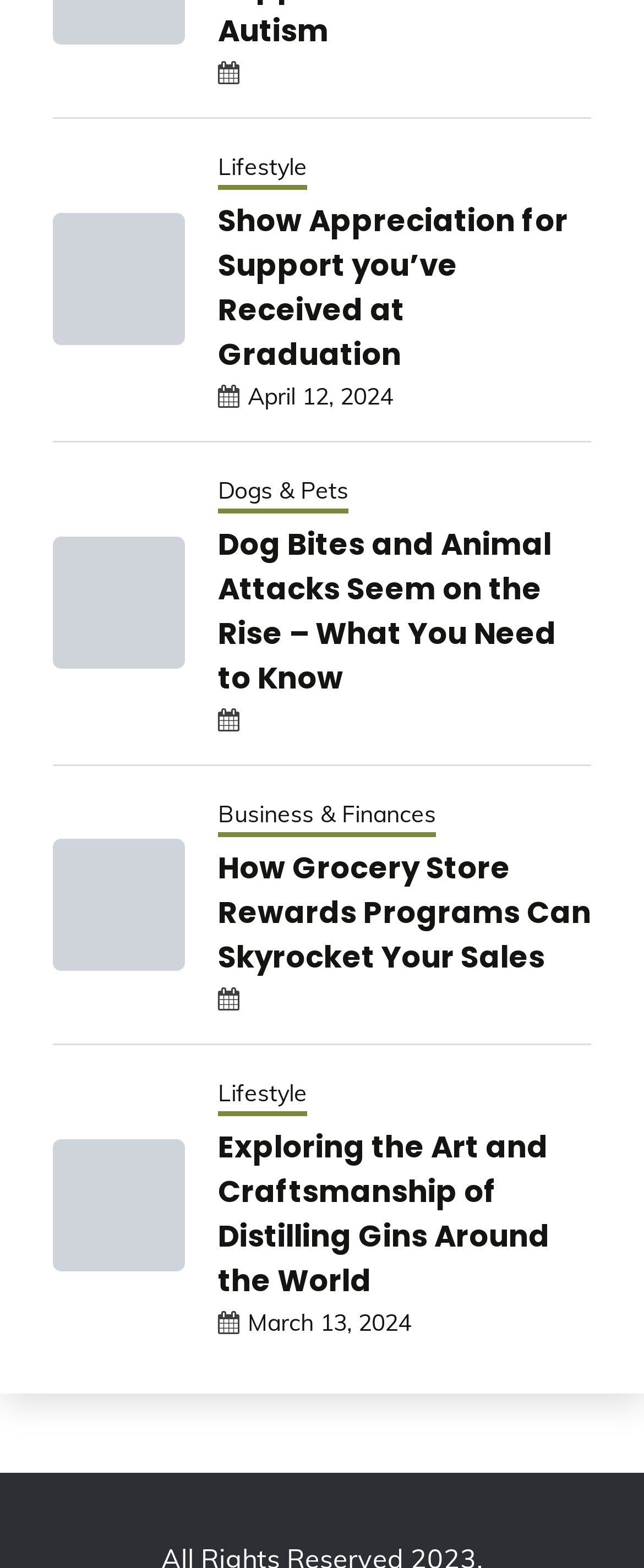Pinpoint the bounding box coordinates for the area that should be clicked to perform the following instruction: "Read 'Dog Bites and Animal Attacks Seem on the Rise - What You Need to Know'".

[0.082, 0.342, 0.287, 0.427]